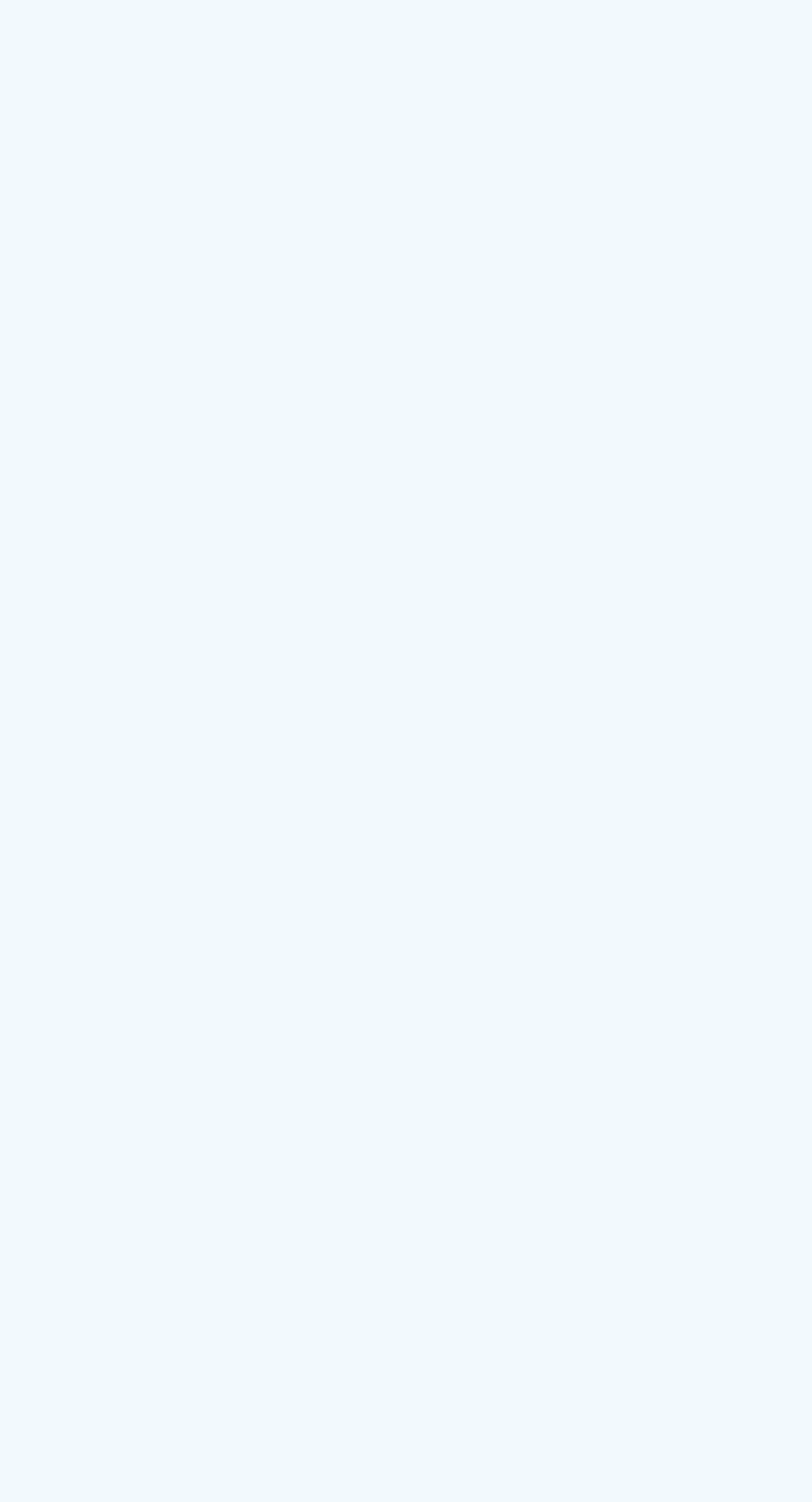How many services are listed on this webpage?
Examine the image and provide an in-depth answer to the question.

By counting the number of links on the webpage, I can see that there are 20 different services listed, each with a corresponding image.